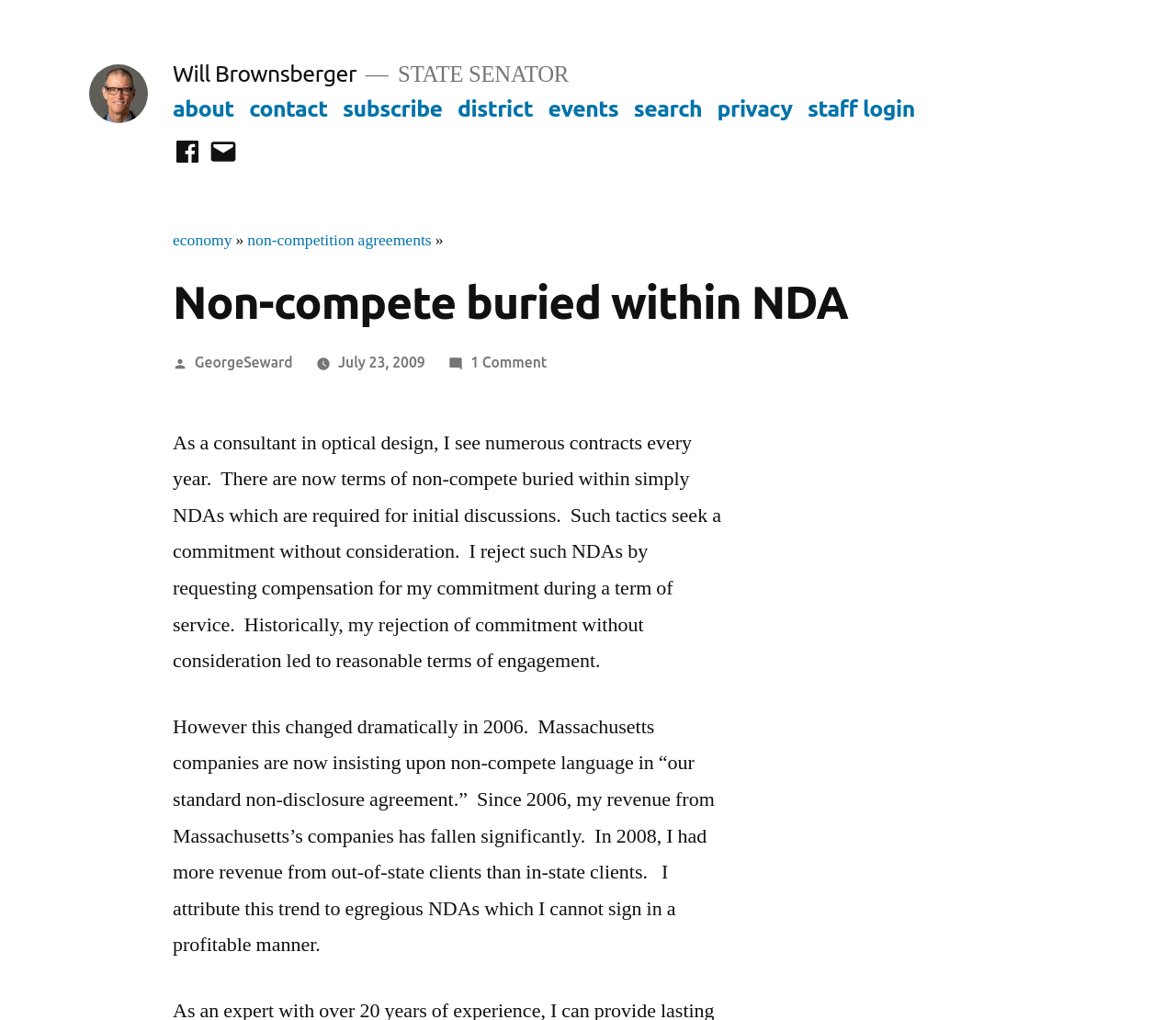What is the author's stance on non-compete language in NDAs?
Please give a well-detailed answer to the question.

The author mentions 'I reject such NDAs by requesting compensation for my commitment during a term of service.' which indicates that the author does not agree with non-compete language in NDAs and instead requests compensation for their commitment.